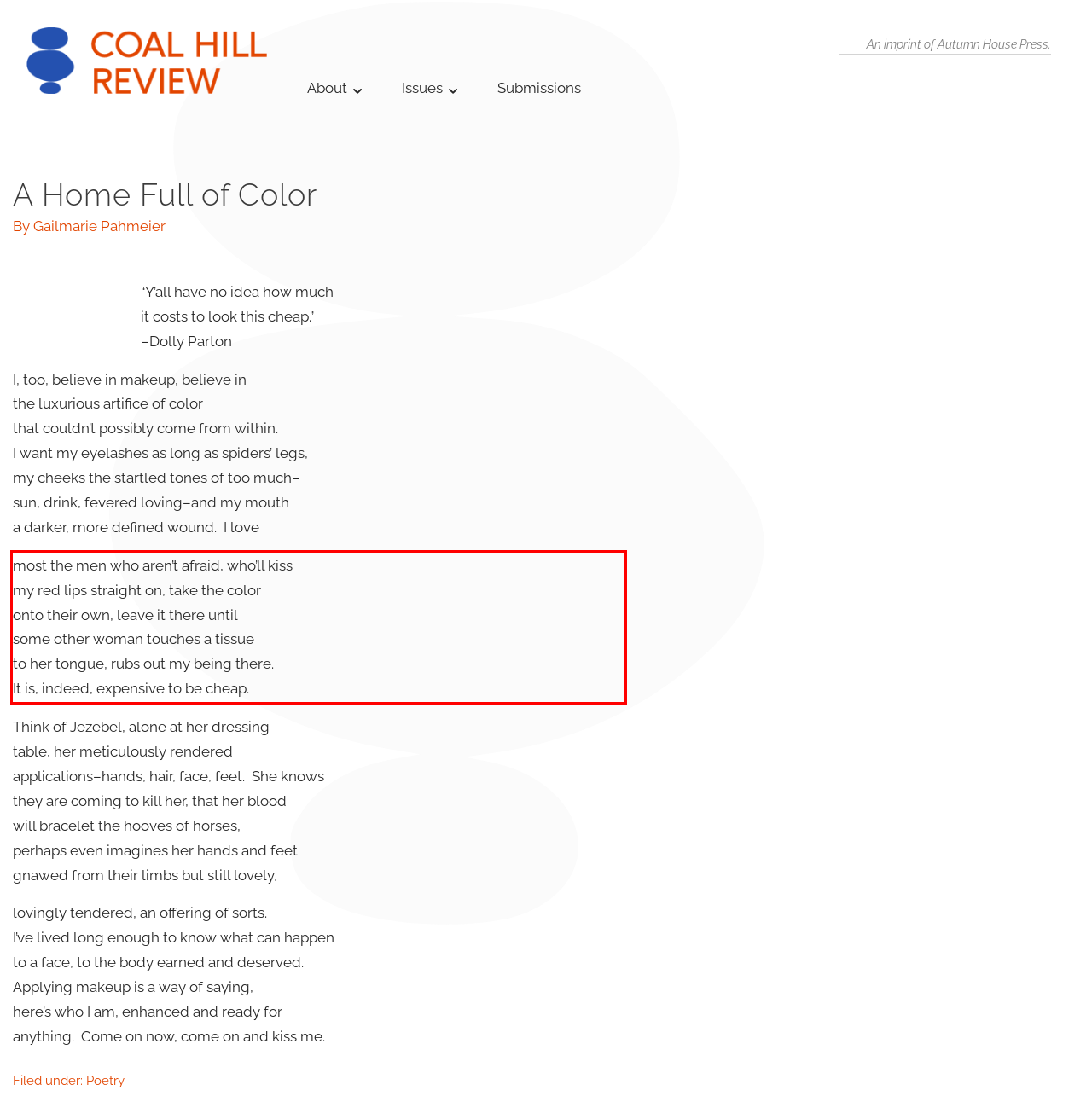Given a screenshot of a webpage with a red bounding box, please identify and retrieve the text inside the red rectangle.

most the men who aren’t afraid, who’ll kiss my red lips straight on, take the color onto their own, leave it there until some other woman touches a tissue to her tongue, rubs out my being there. It is, indeed, expensive to be cheap.